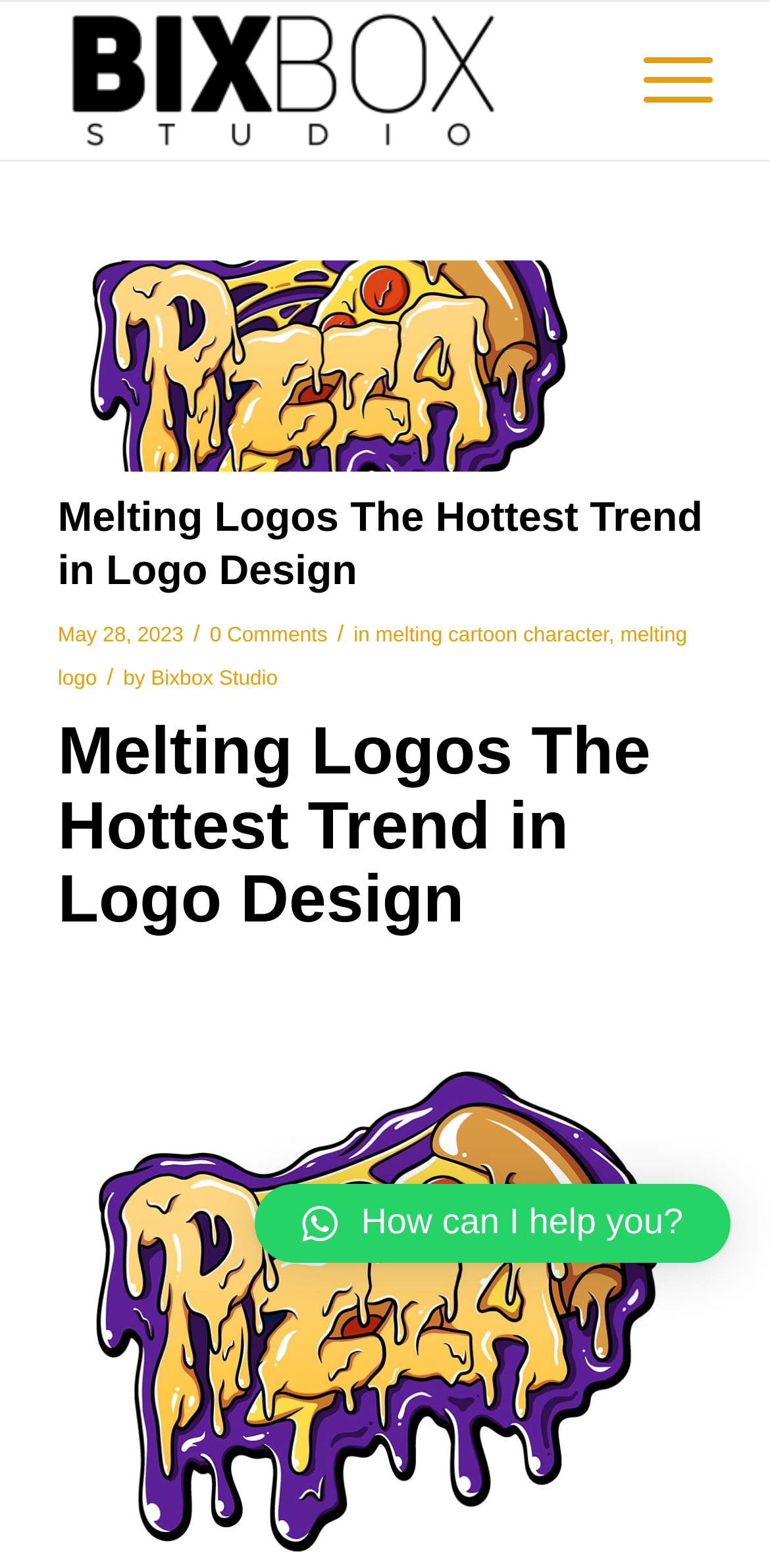How many comments does the article have?
Please provide a comprehensive answer to the question based on the webpage screenshot.

I found the number of comments by looking at the link element with the text '0 Comments', which suggests that the article has no comments.